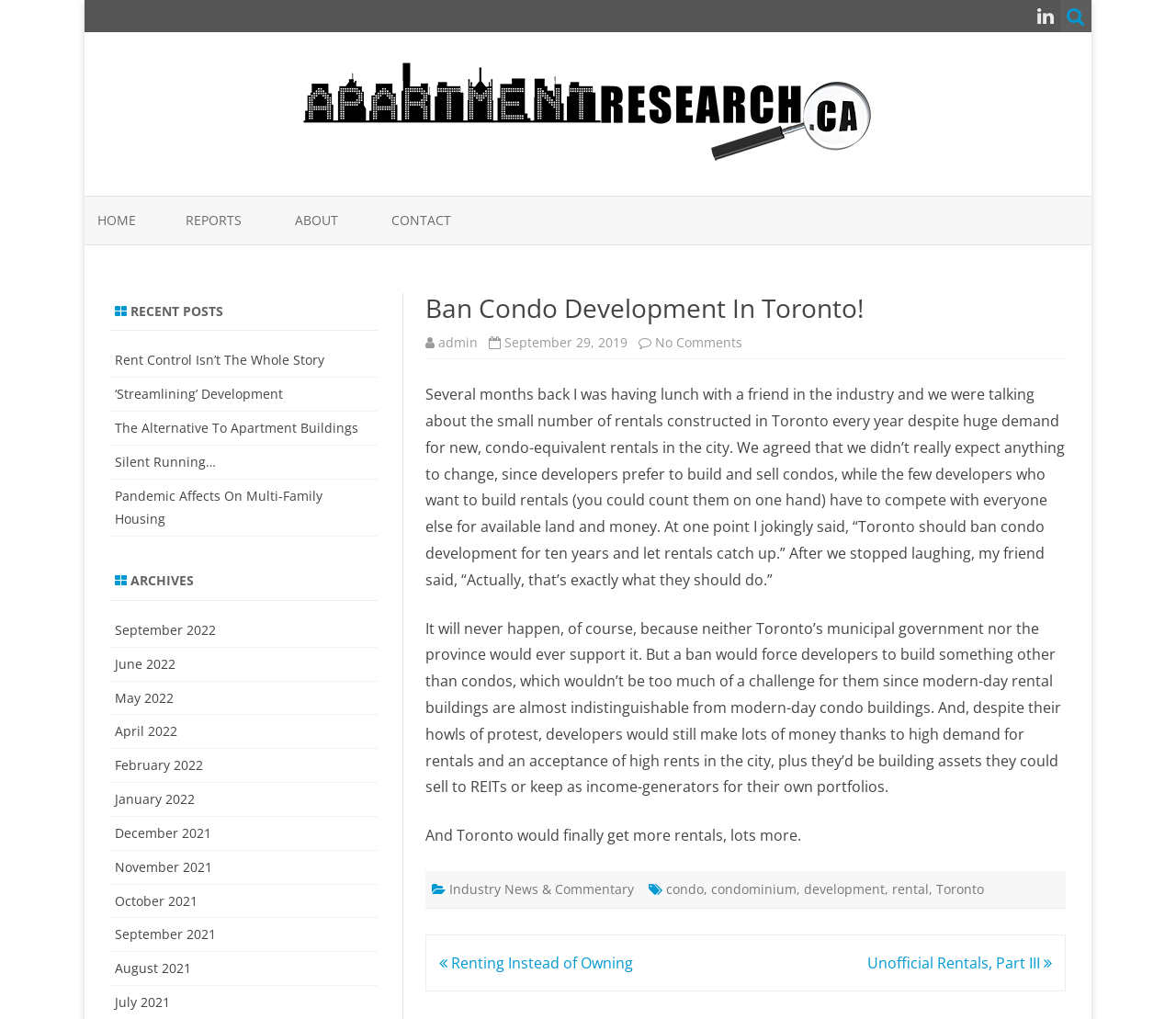Identify the bounding box coordinates for the UI element that matches this description: "en".

None